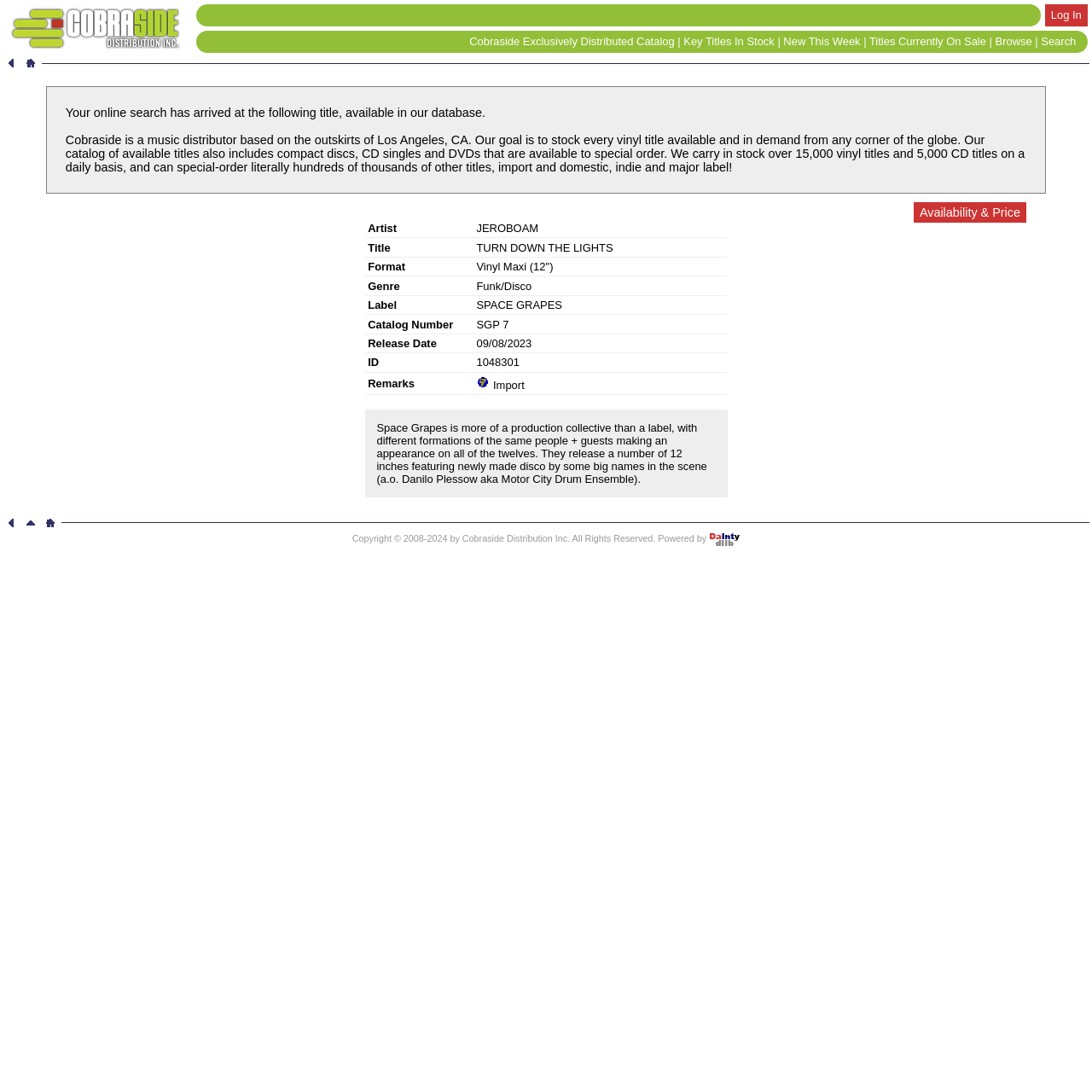Using the description "New This Week", predict the bounding box of the relevant HTML element.

[0.717, 0.032, 0.788, 0.044]